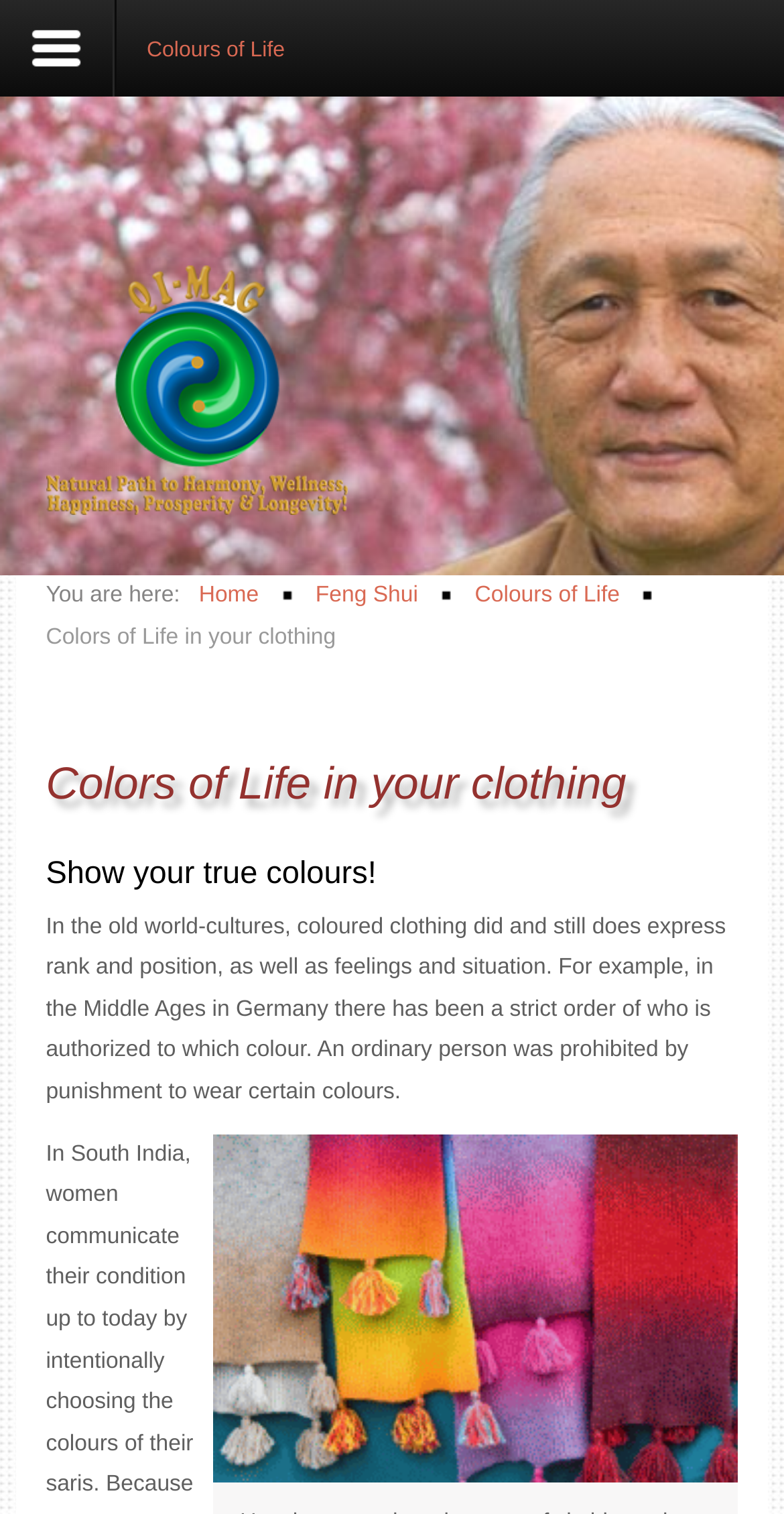Could you indicate the bounding box coordinates of the region to click in order to complete this instruction: "Go to the Home page".

[0.254, 0.385, 0.33, 0.401]